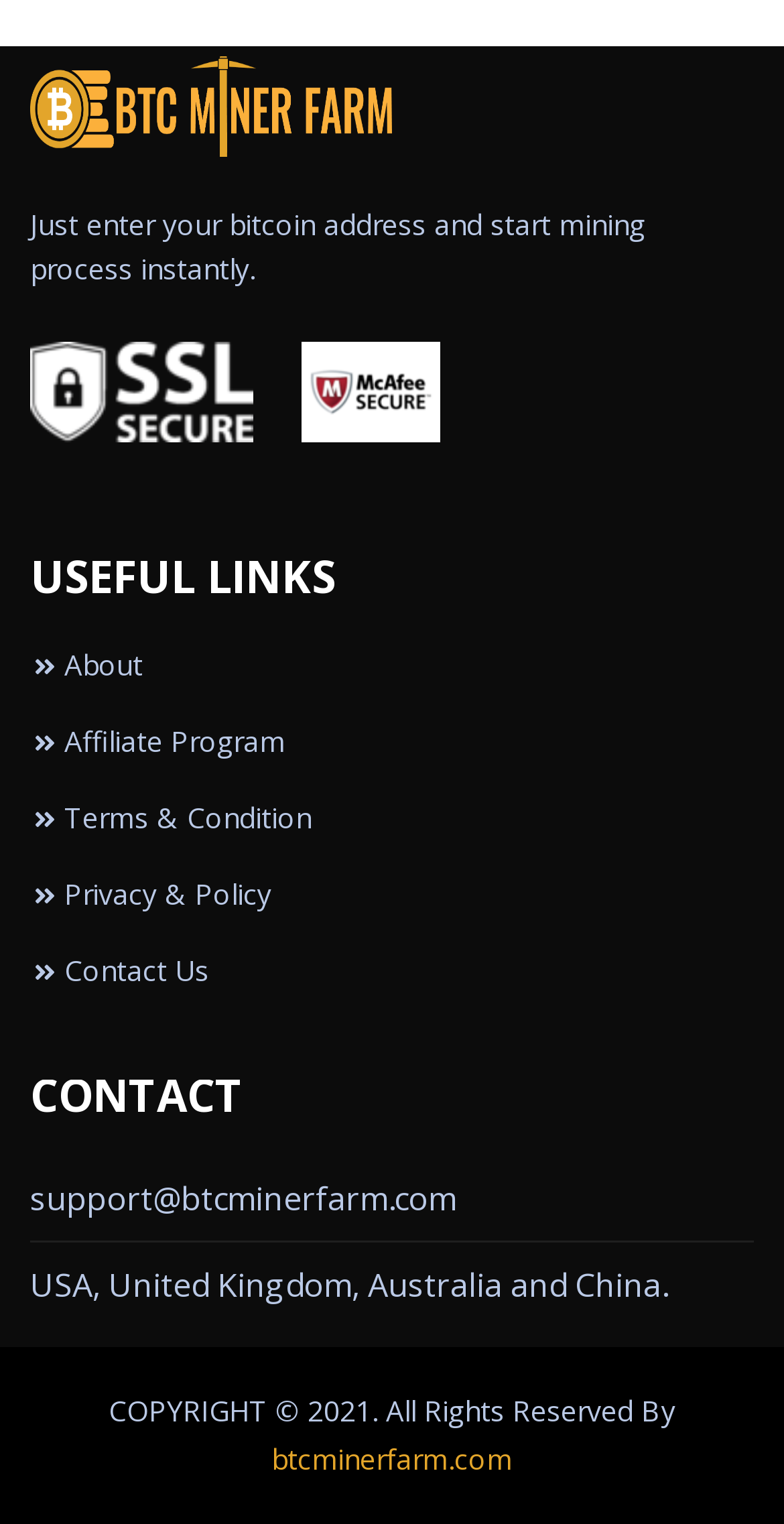Please respond to the question with a concise word or phrase:
What is the copyright information provided on this webpage?

COPYRIGHT © 2021. All Rights Reserved By btcminerfarm.com